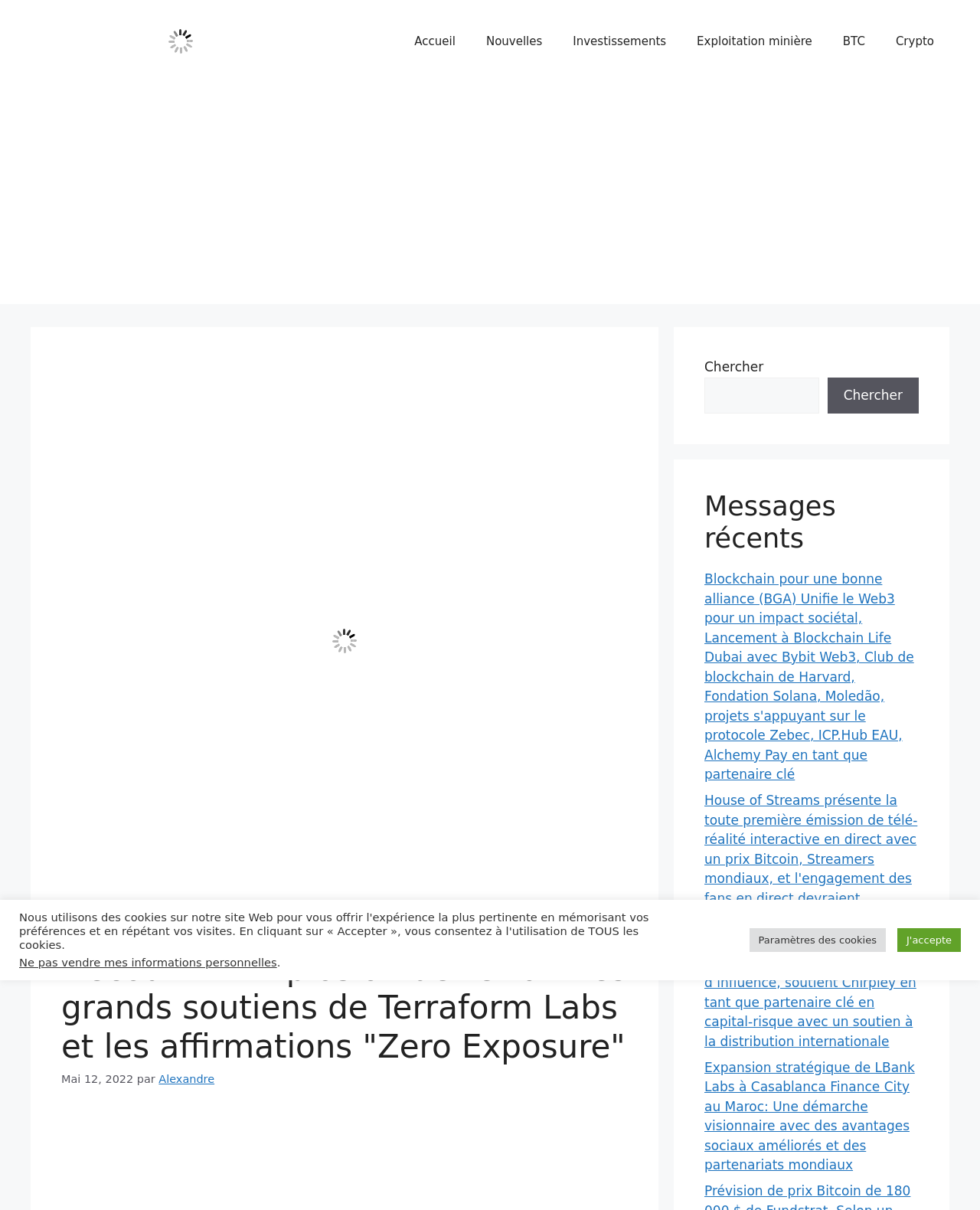Create a detailed narrative of the webpage’s visual and textual elements.

This webpage appears to be a news article page focused on cryptocurrency and blockchain-related topics. At the top, there is a banner with a link to the website "bitcoin-tidings.com" and an image of the website's logo. Below the banner, there is a navigation menu with links to various sections of the website, including "Accueil", "Nouvelles", "Investissements", "Exploitation minière", "BTC", and "Crypto".

The main content of the page is divided into two sections. On the left, there is a header section with a heading that reads "Découvrir l'implosion de Terra - Les grands soutiens de Terraform Labs et les affirmations 'Zero Exposure'". Below the heading, there is a time stamp indicating that the article was published on May 12, 2022, and the author's name, Alexandre.

On the right side of the page, there is a complementary section with a search bar and a heading that reads "Messages récents". Below the heading, there are four links to recent news articles, each with a brief summary of the article. The articles appear to be related to blockchain and cryptocurrency, with topics such as Web3, Bitcoin, and marketing influence.

At the bottom of the page, there are two buttons, one to access cookie settings and another to accept cookies. There is also a static text that reads "Ne pas vendre mes informations personnelles" (Do not sell my personal information).

Overall, the webpage appears to be a news article page focused on cryptocurrency and blockchain-related topics, with a navigation menu, a main content section, and a complementary section with recent news articles.